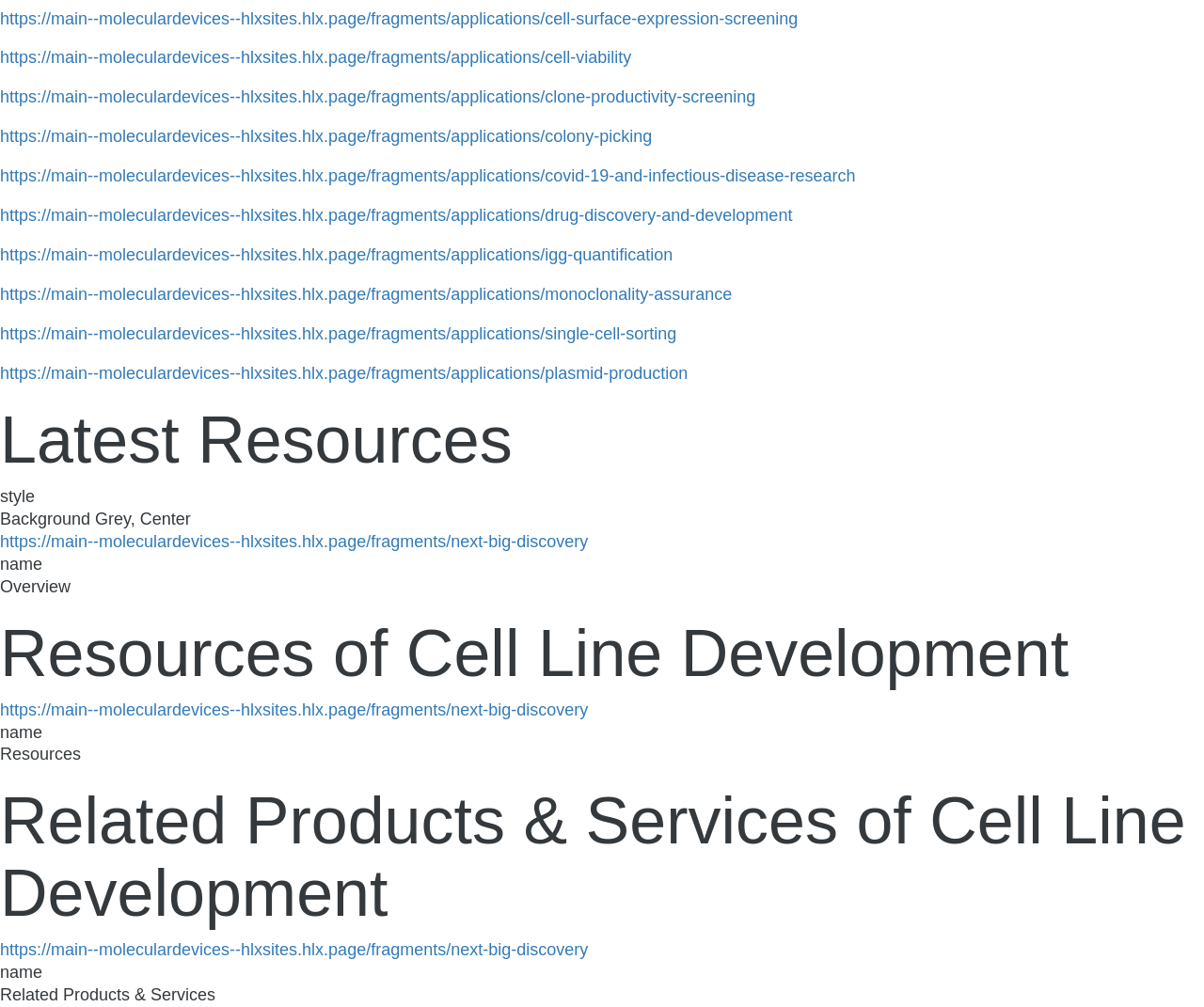What is the purpose of the 'Resources of Cell Line Development' section?
Relying on the image, give a concise answer in one word or a brief phrase.

To provide resources